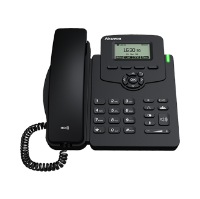Please provide a comprehensive answer to the question below using the information from the image: Who may benefit from using this phone?

According to the caption, this phone is especially beneficial for seniors or anyone requiring straightforward technology for everyday communication, suggesting that seniors may benefit from using this phone.